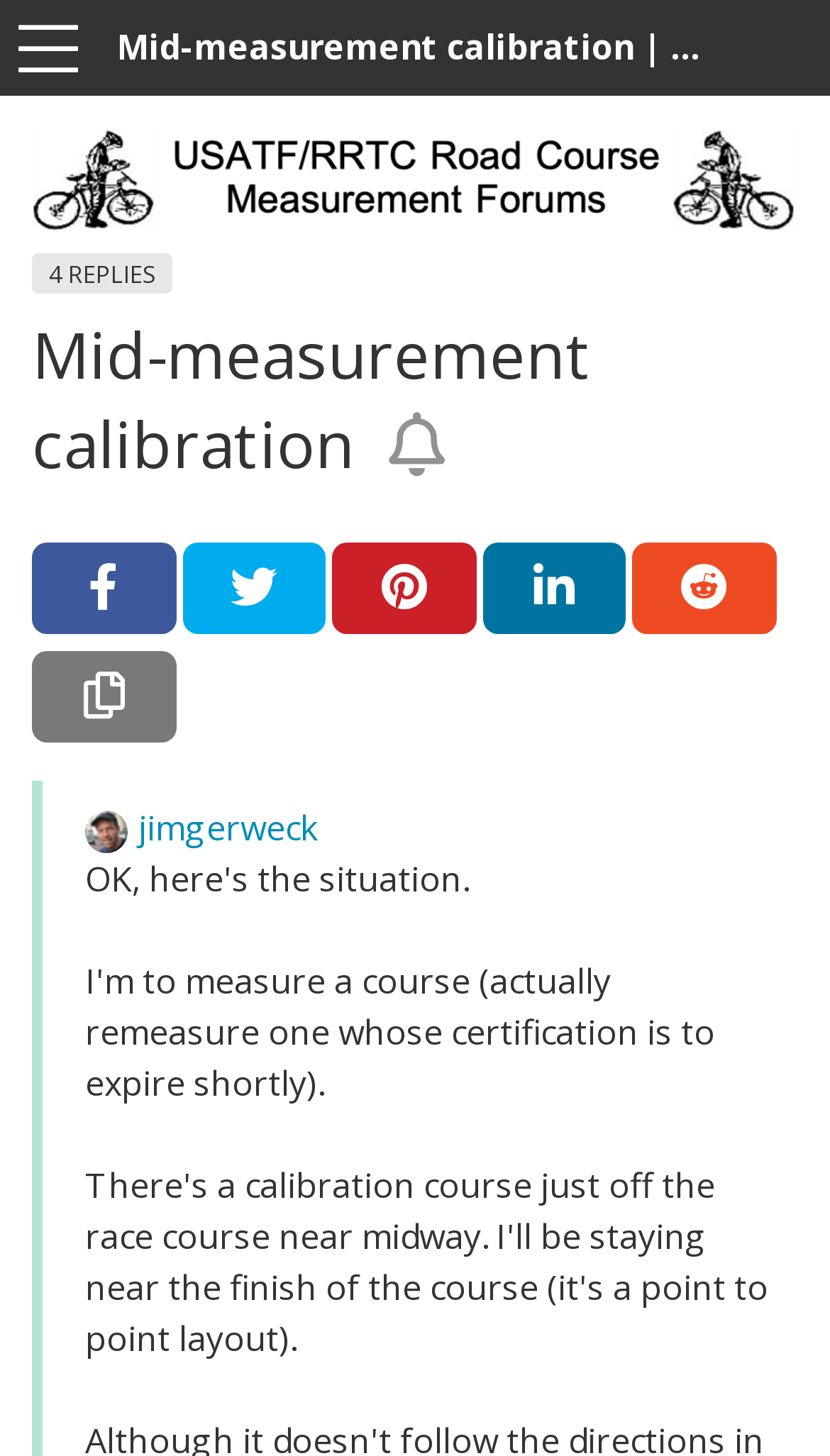Given the element description News, predict the bounding box coordinates for the UI element in the webpage screenshot. The format should be (top-left x, top-left y, bottom-right x, bottom-right y), and the values should be between 0 and 1.

None